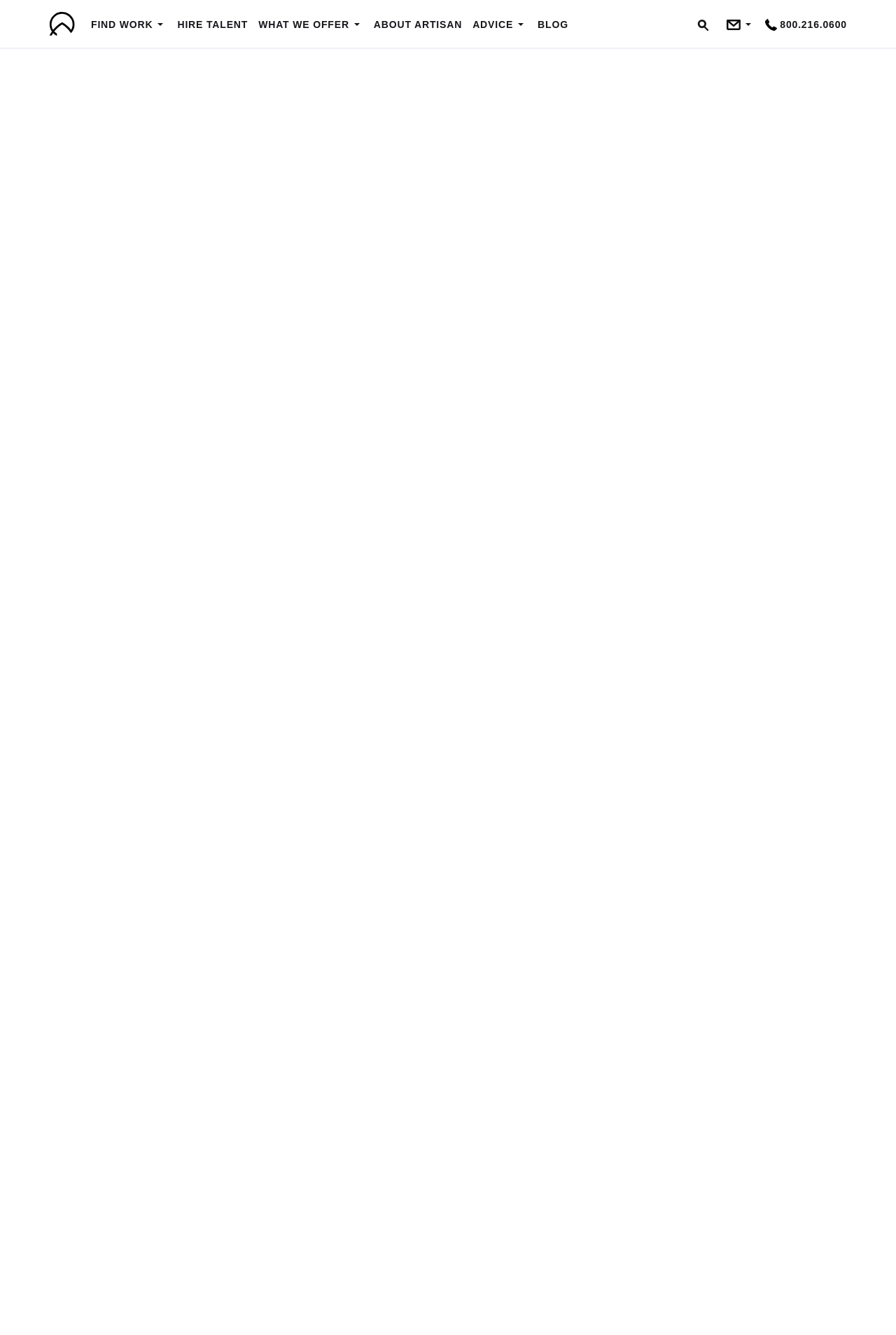What is the relationship between a Traffic Coordinator and project managers?
Look at the image and respond with a single word or a short phrase.

Traffic Coordinators manage project managers